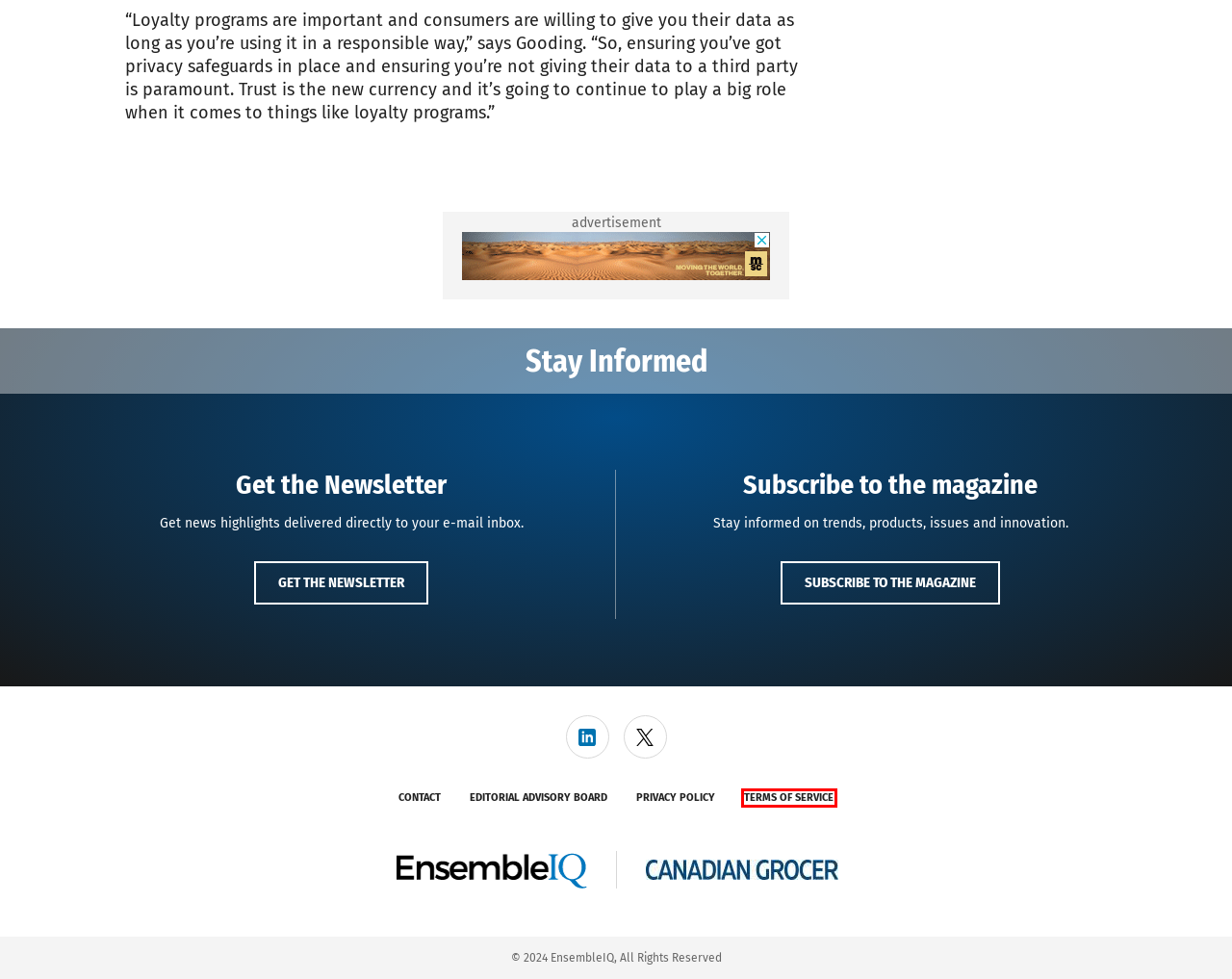Observe the provided screenshot of a webpage with a red bounding box around a specific UI element. Choose the webpage description that best fits the new webpage after you click on the highlighted element. These are your options:
A. TERMS AND CONDITIONS OF SERVICE • EnsembleIQ
B. EnsembleIQ • Unequaled Business Intelligence
C. GroceryConnex 2024
D. Wonder Women! Meet the 2023 Star Women in Grocery winners | Canadian Grocer
E. Home Page | Canadian Grocer
F. Impact Awards Canadian Grocer
G. Star Women in Grocery Awards 2024
H. PRIVACY POLICY • EnsembleIQ

A